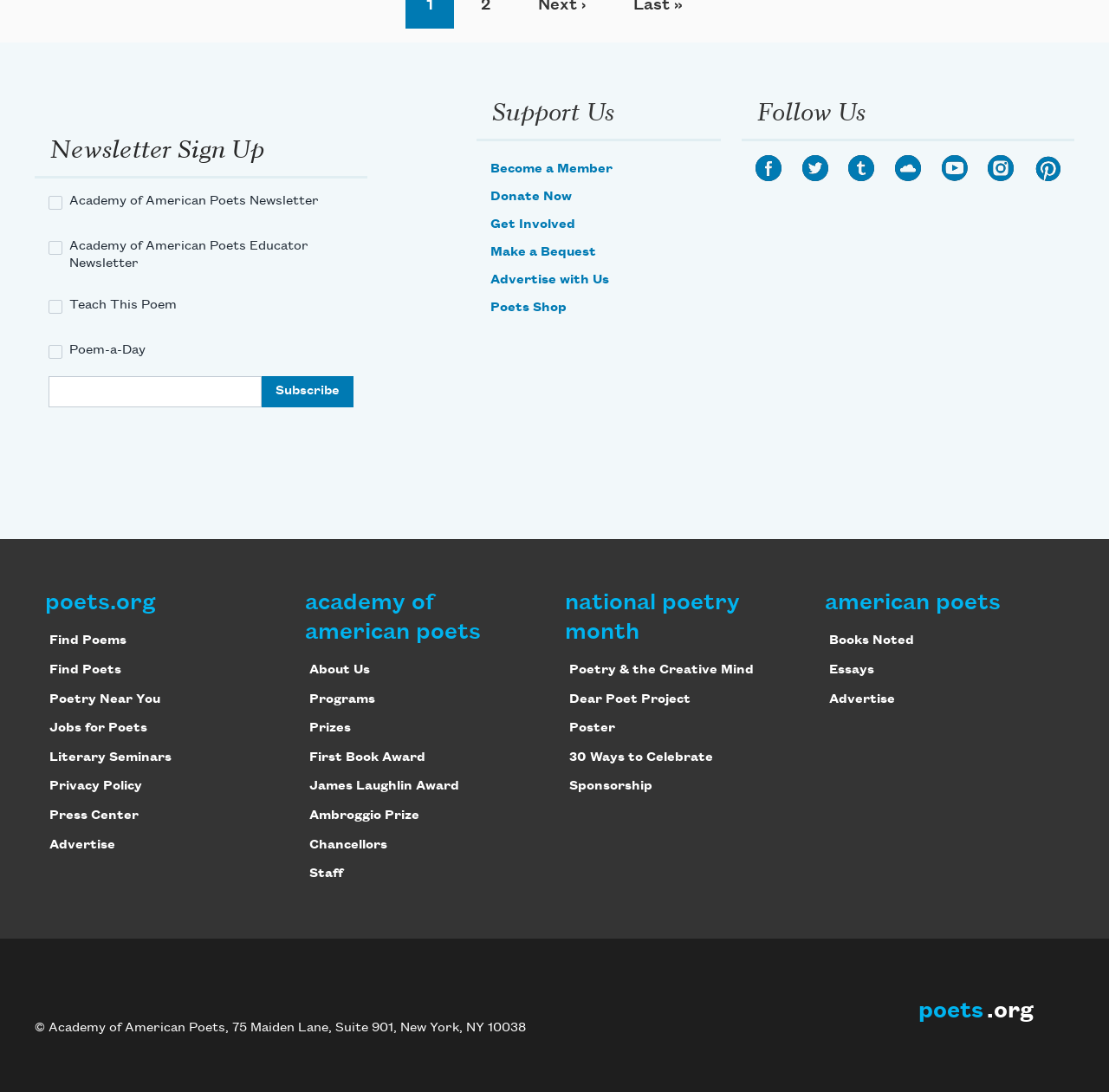Use one word or a short phrase to answer the question provided: 
What is the 'Poets Shop' link for?

Online store